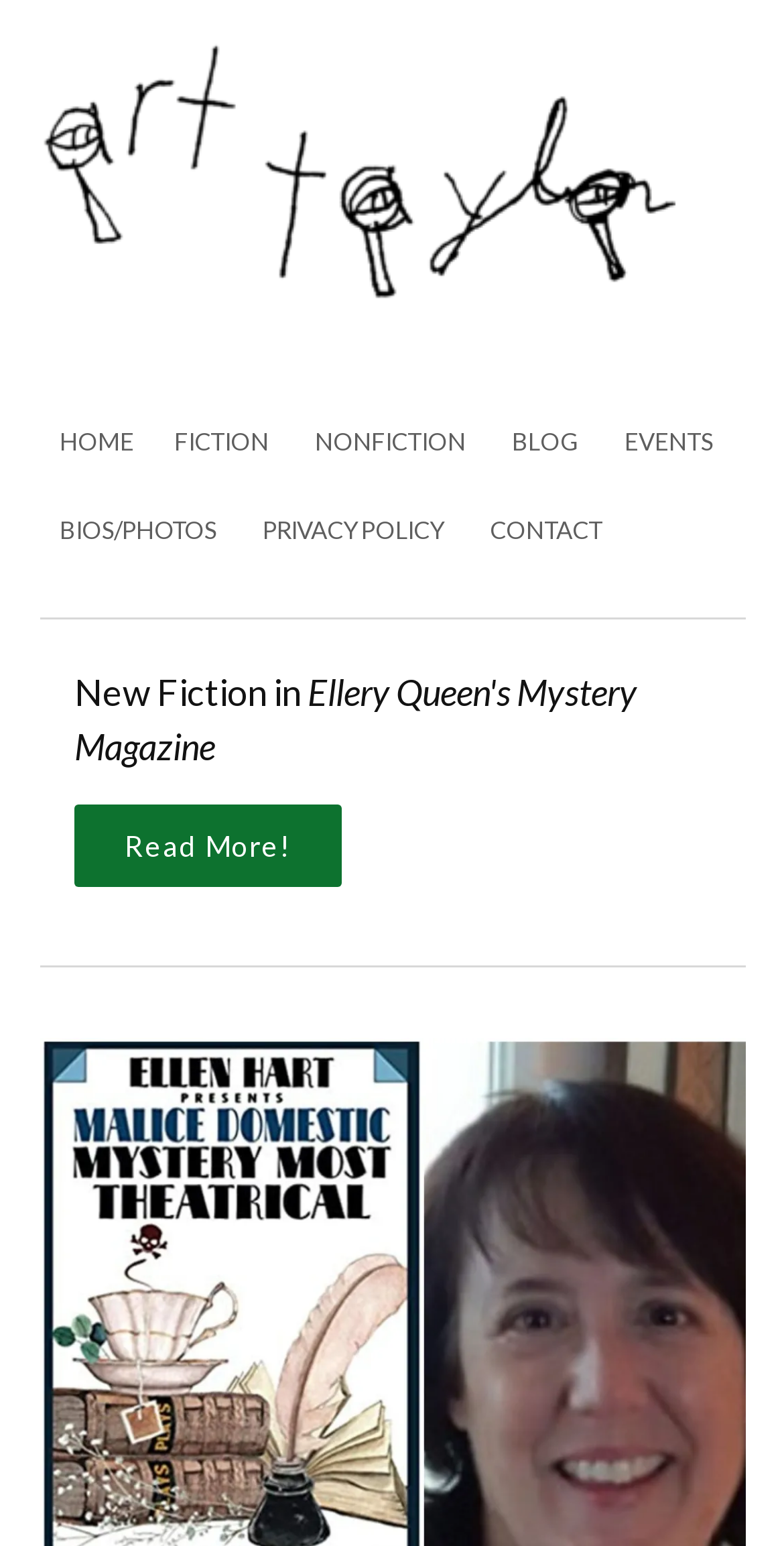Highlight the bounding box coordinates of the element that should be clicked to carry out the following instruction: "View the BLOG page". The coordinates must be given as four float numbers ranging from 0 to 1, i.e., [left, top, right, bottom].

[0.653, 0.257, 0.737, 0.315]